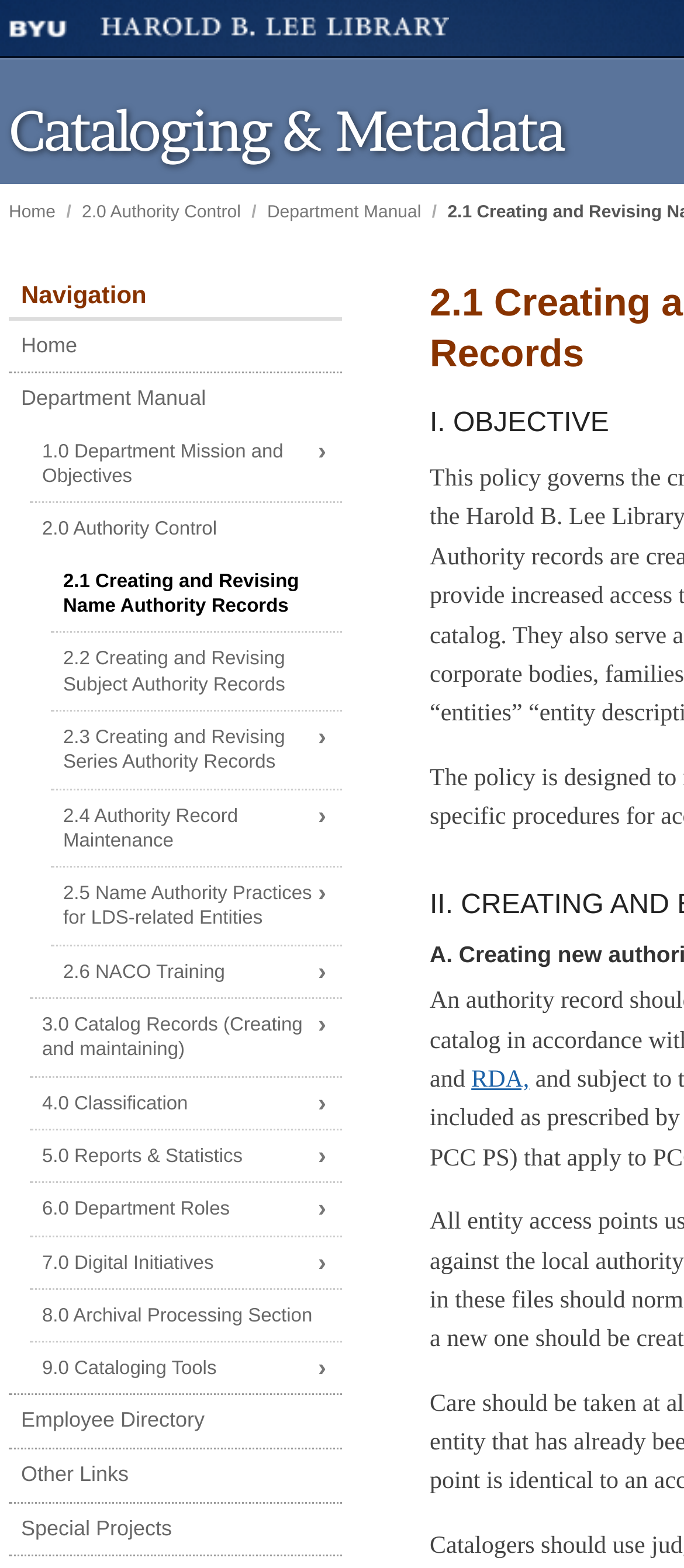Give a one-word or phrase response to the following question: How many links start with '2.'?

6